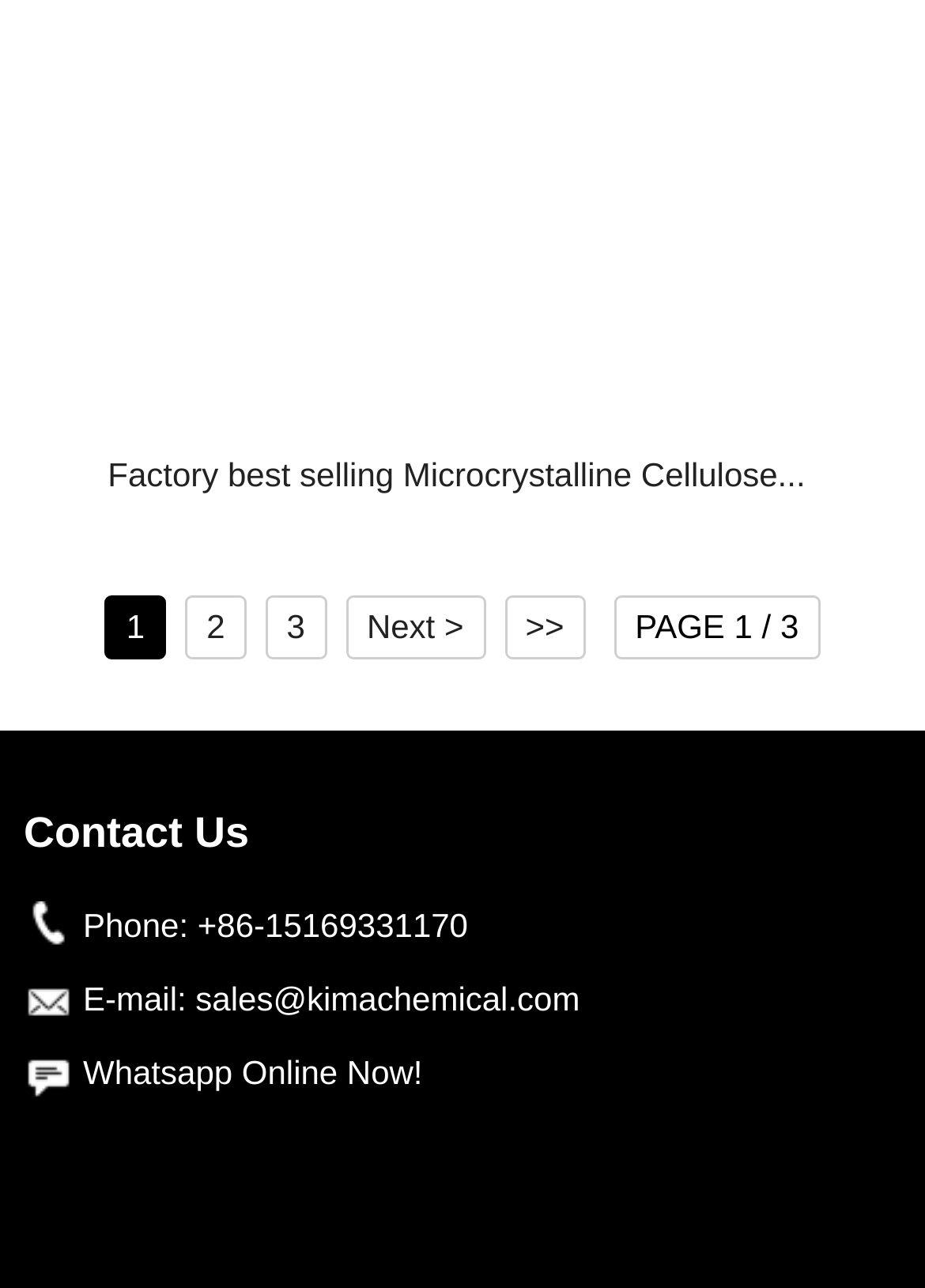Kindly determine the bounding box coordinates for the clickable area to achieve the given instruction: "Contact us through phone".

[0.214, 0.704, 0.506, 0.734]